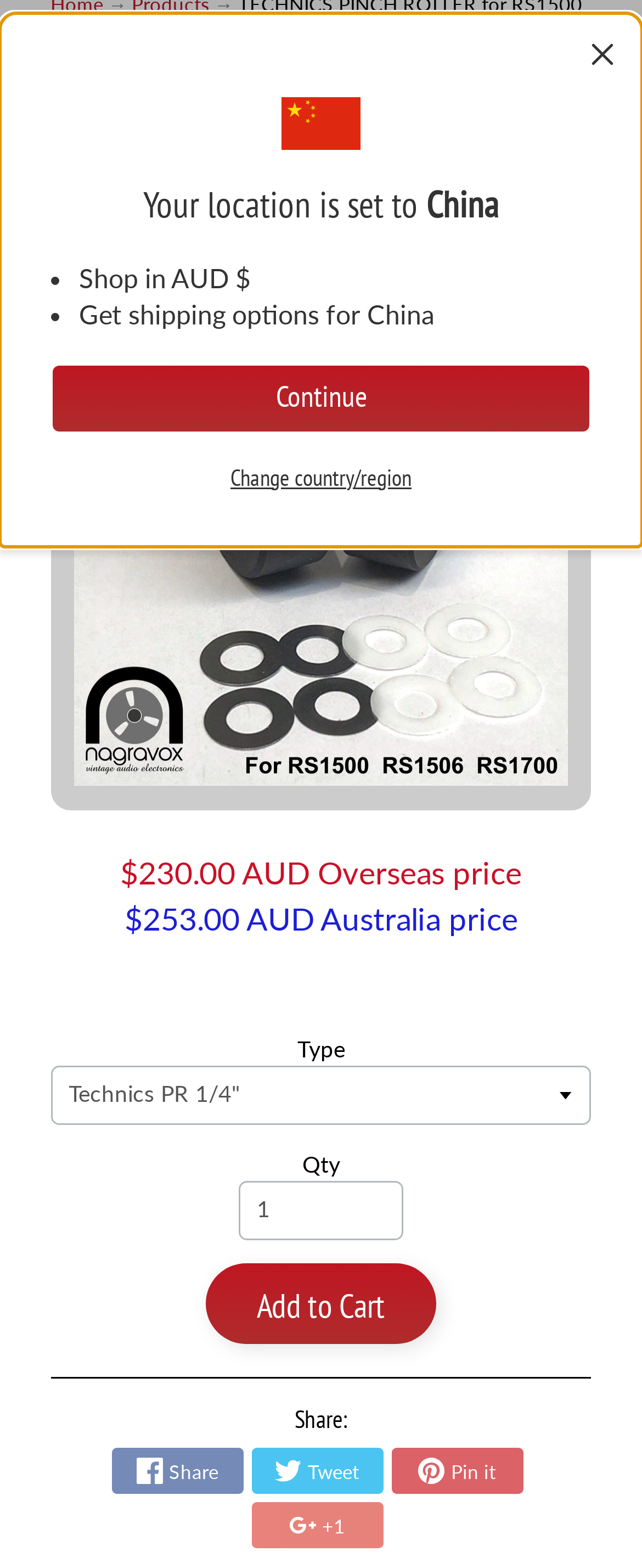Bounding box coordinates are to be given in the format (top-left x, top-left y, bottom-right x, bottom-right y). All values must be floating point numbers between 0 and 1. Provide the bounding box coordinate for the UI element described as: Pin it

[0.609, 0.924, 0.814, 0.953]